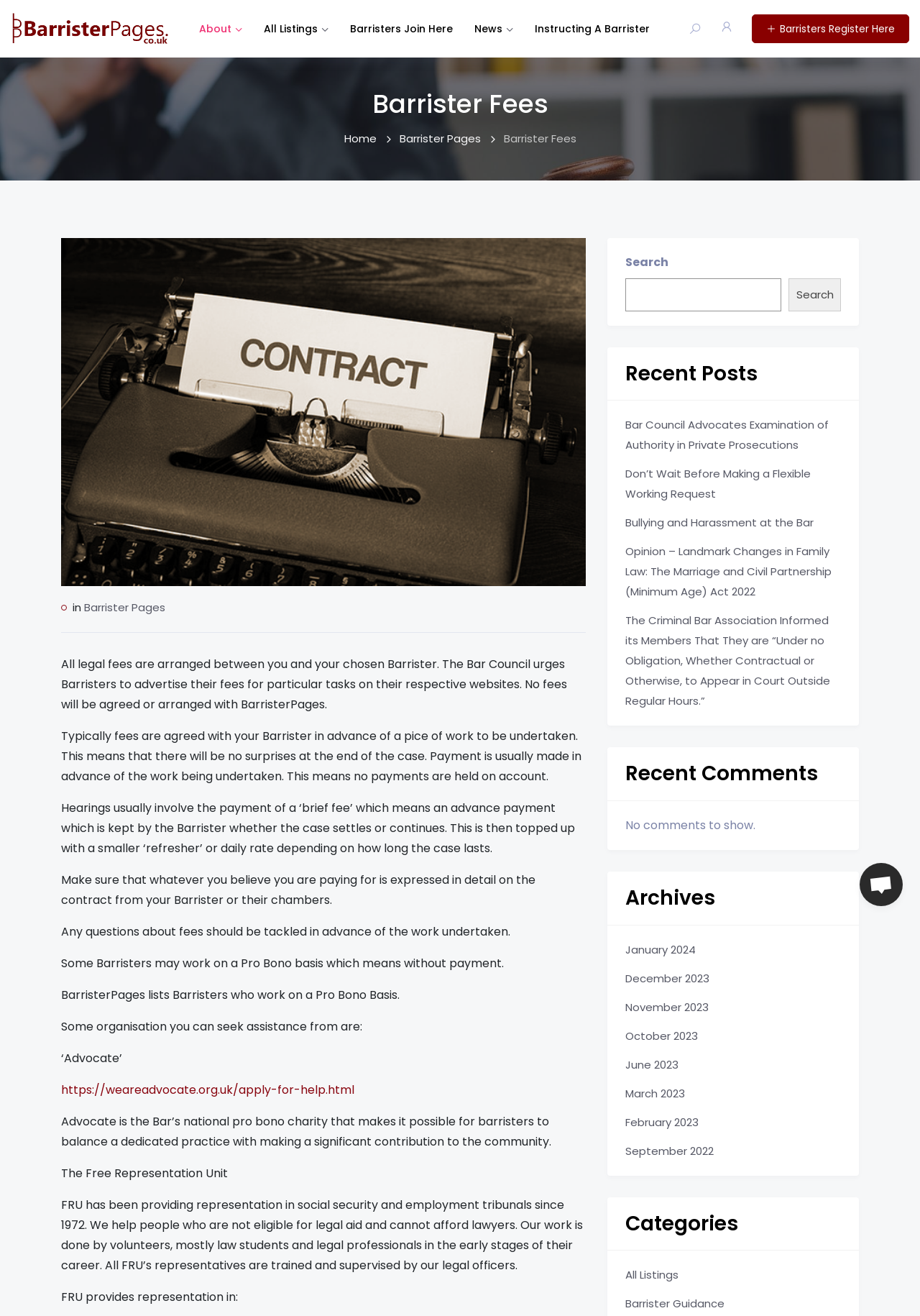Determine the bounding box coordinates of the section to be clicked to follow the instruction: "View 'January 2024' archives". The coordinates should be given as four float numbers between 0 and 1, formatted as [left, top, right, bottom].

[0.68, 0.716, 0.756, 0.727]